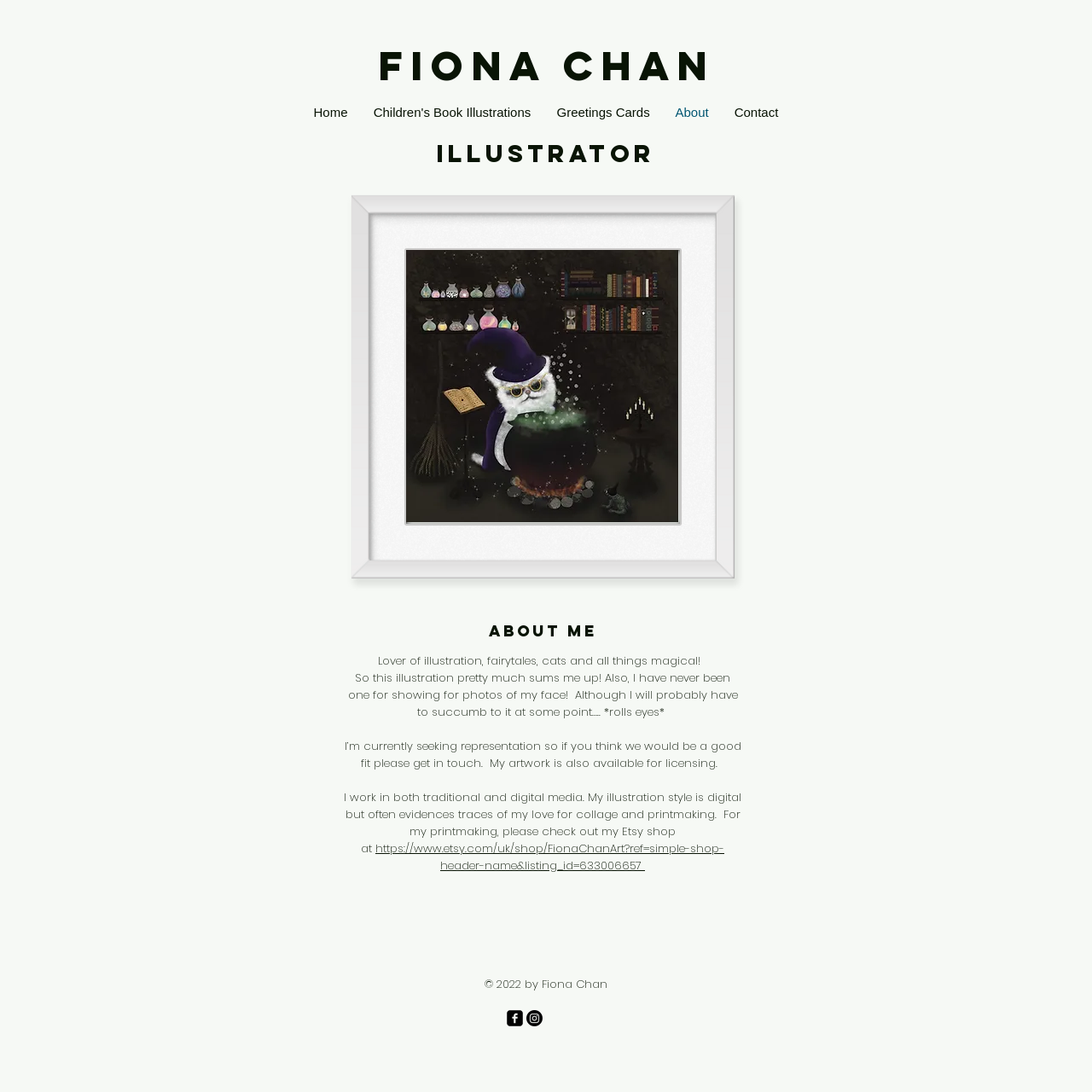Using the provided element description: "name="fld_4519651" placeholder="your@email.com"", determine the bounding box coordinates of the corresponding UI element in the screenshot.

None